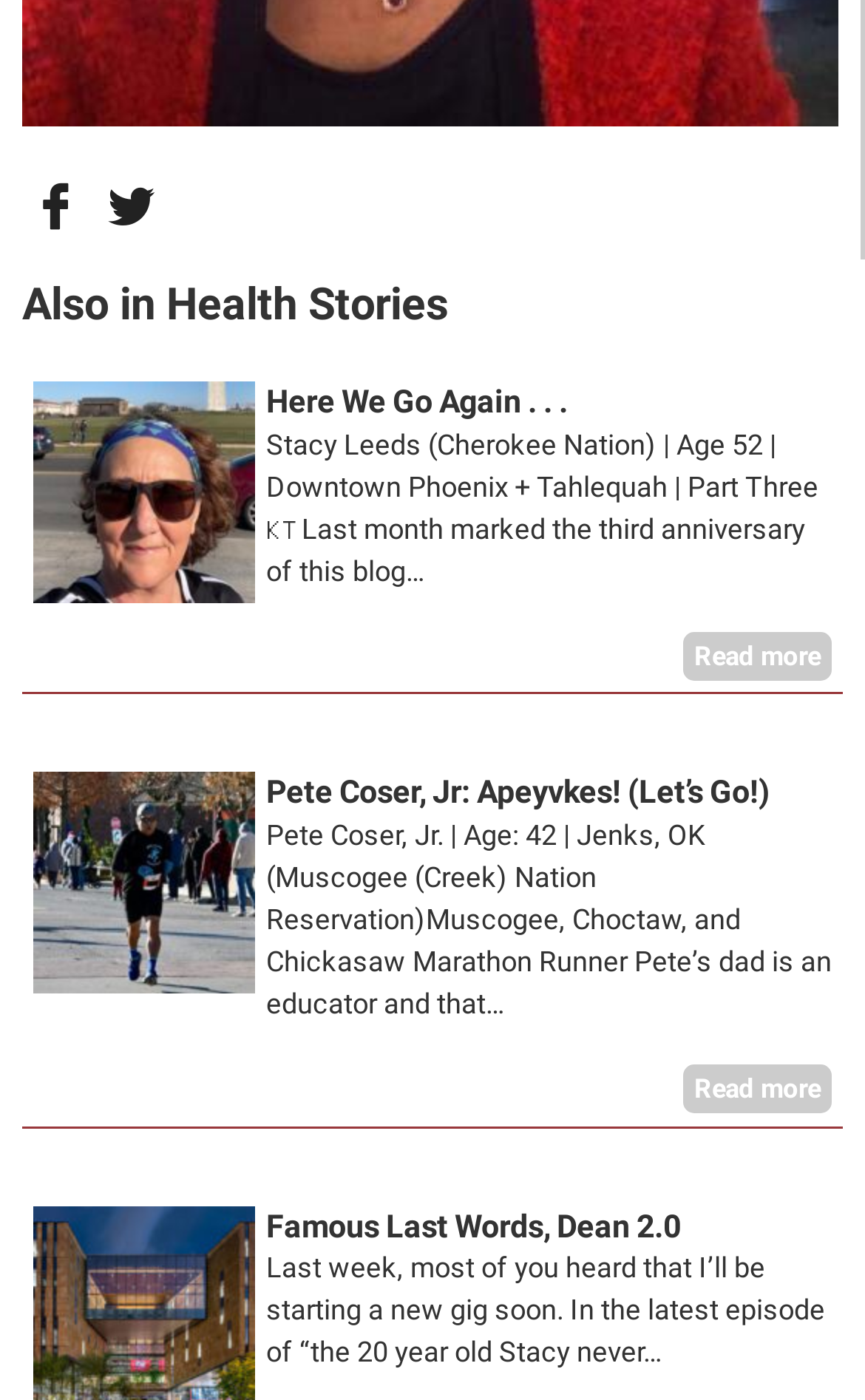Please determine the bounding box coordinates for the element with the description: "Famous Last Words, Dean 2.0".

[0.308, 0.863, 0.787, 0.89]